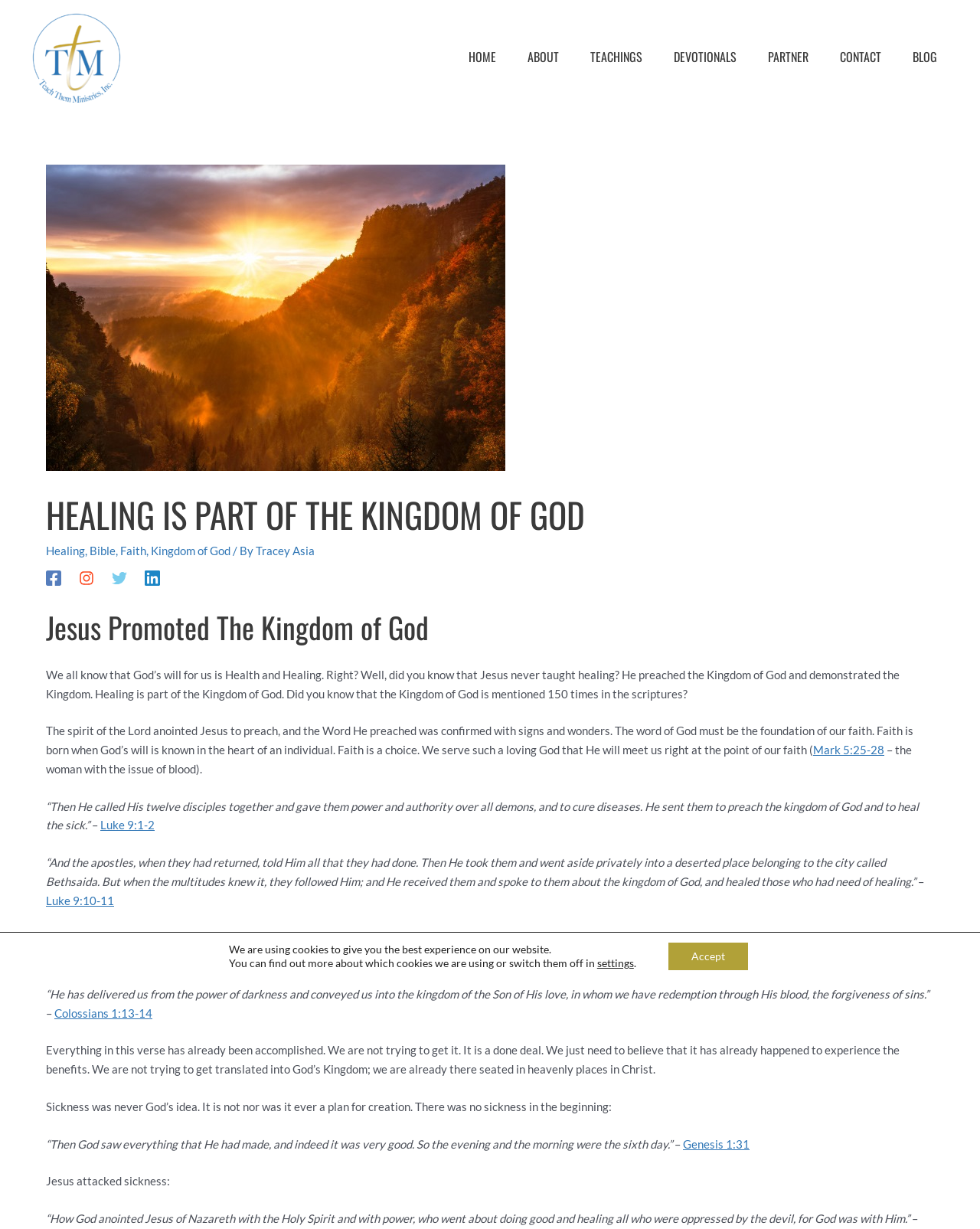Please determine the bounding box coordinates of the area that needs to be clicked to complete this task: 'Click the 'Facebook' link'. The coordinates must be four float numbers between 0 and 1, formatted as [left, top, right, bottom].

[0.047, 0.463, 0.062, 0.477]